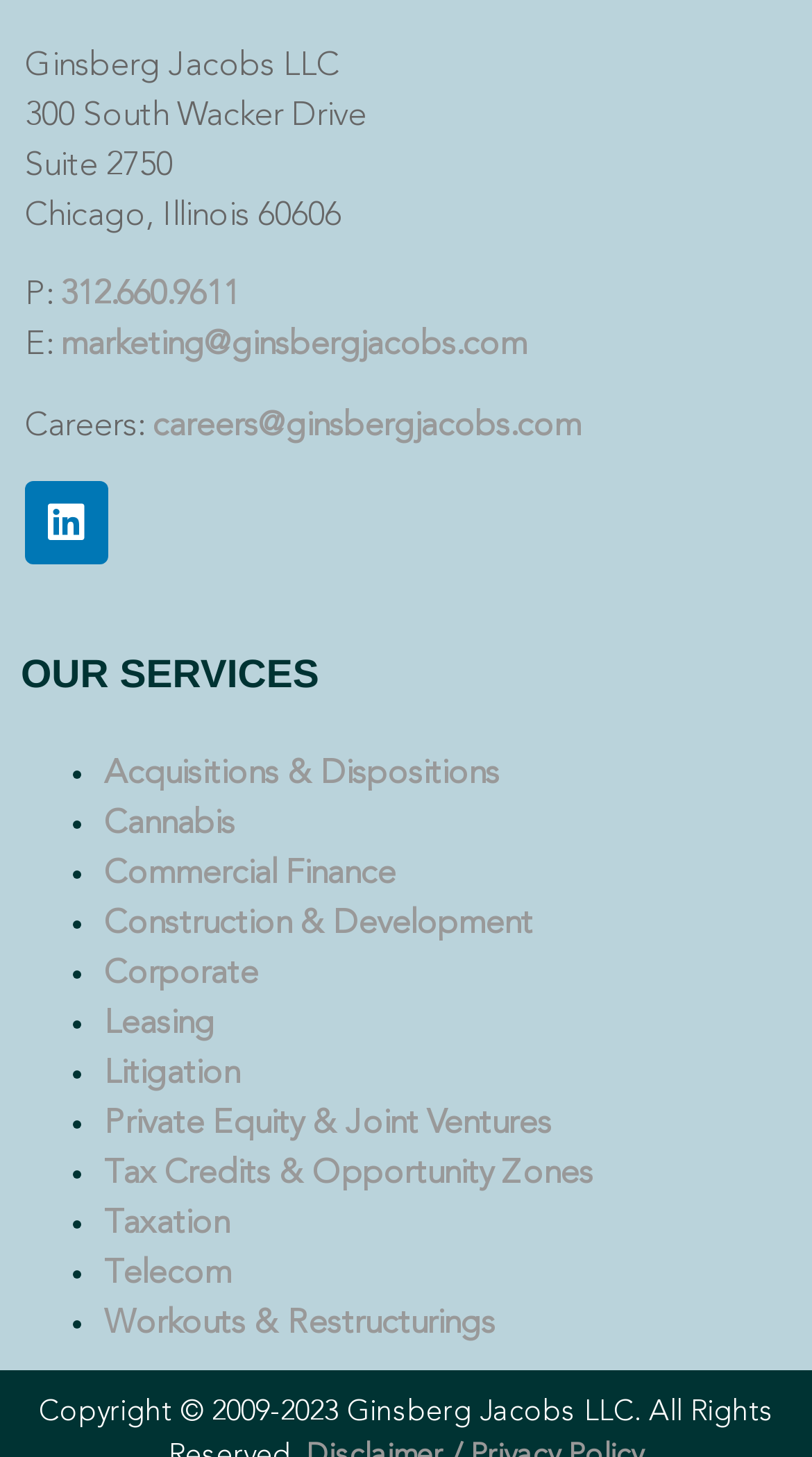Show me the bounding box coordinates of the clickable region to achieve the task as per the instruction: "View contact information".

[0.031, 0.192, 0.295, 0.215]